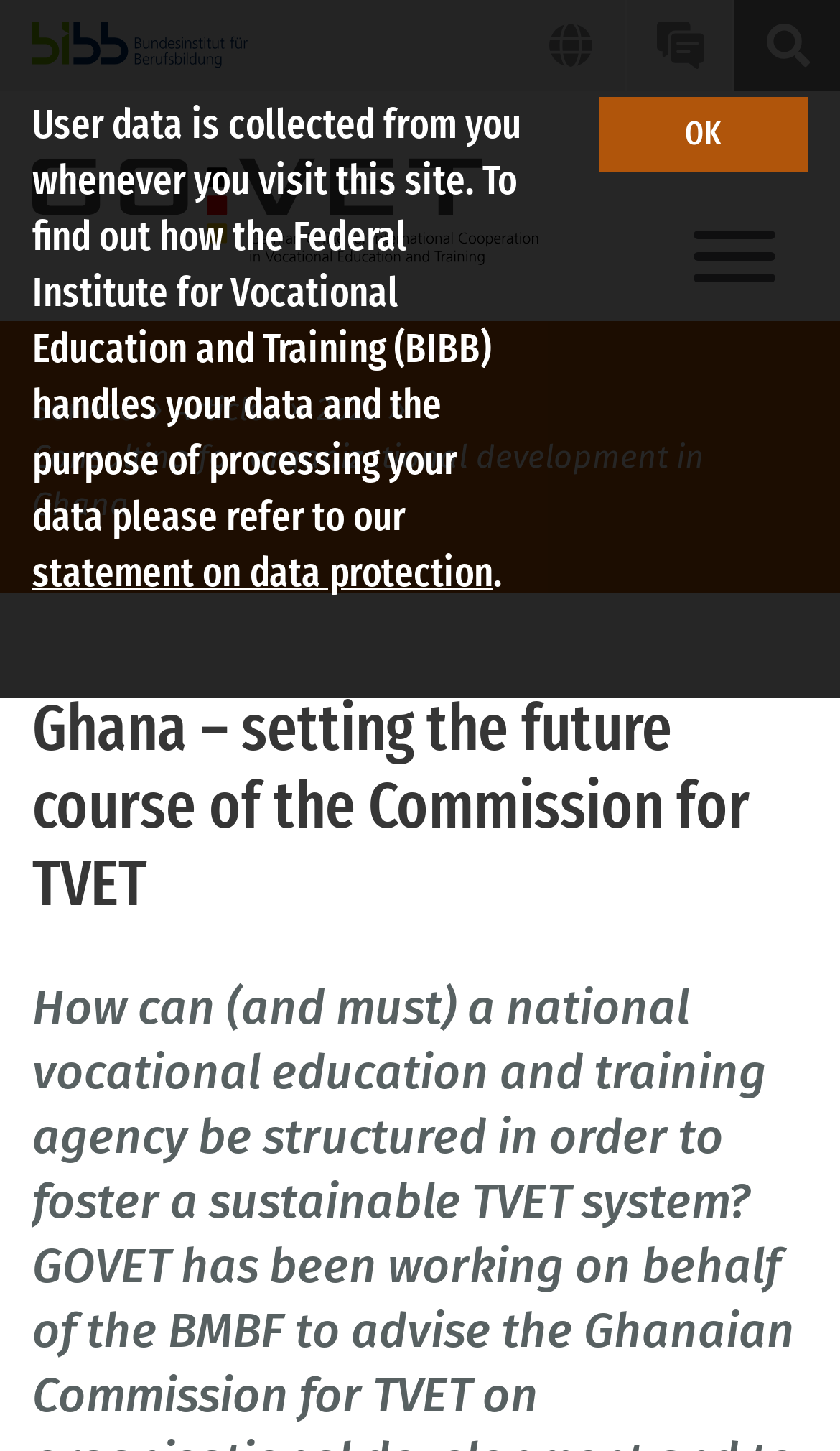Identify the bounding box coordinates for the region of the element that should be clicked to carry out the instruction: "Search for items". The bounding box coordinates should be four float numbers between 0 and 1, i.e., [left, top, right, bottom].

[0.038, 0.138, 0.962, 0.19]